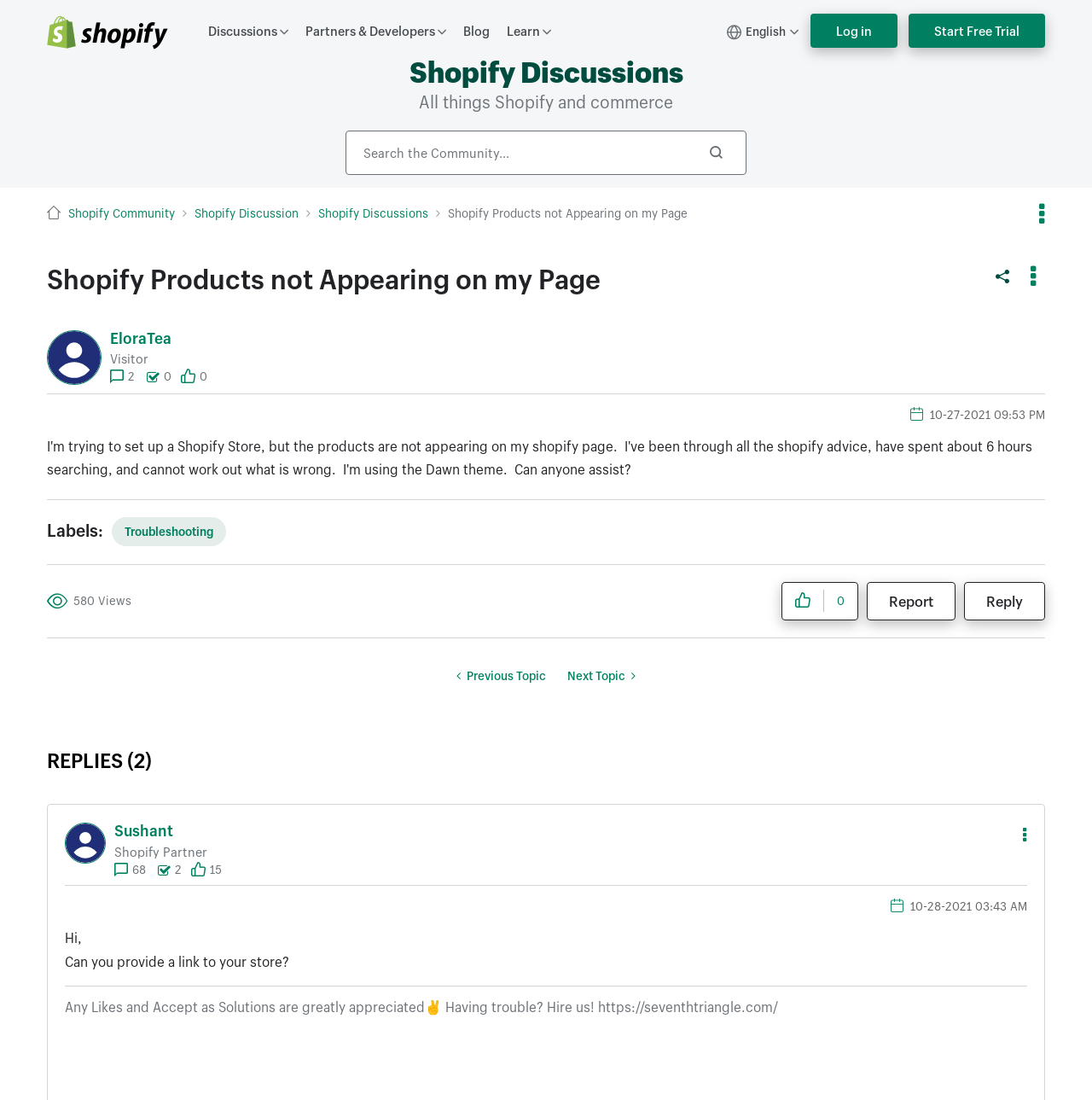Can you determine the bounding box coordinates of the area that needs to be clicked to fulfill the following instruction: "Click on the 'Crazy Apple Rumors Site' link"?

None